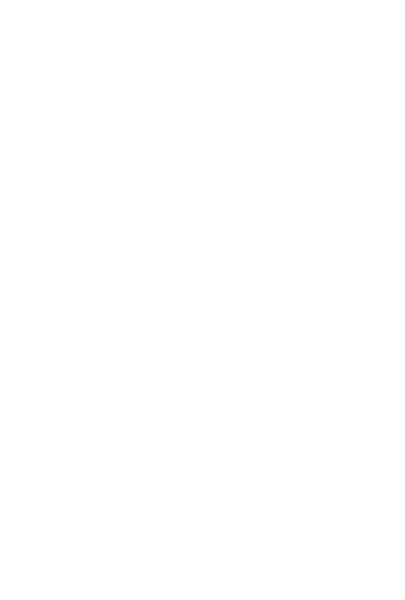What is the purpose of the image collection?
Please answer the question with a detailed response using the information from the screenshot.

The caption states that the image is part of a collection designed to evoke emotion and connection among those who knew Jonathan McNeal Smith, implying that the purpose of the image collection is to create an emotional connection with the audience and share cherished memories of the person being remembered.